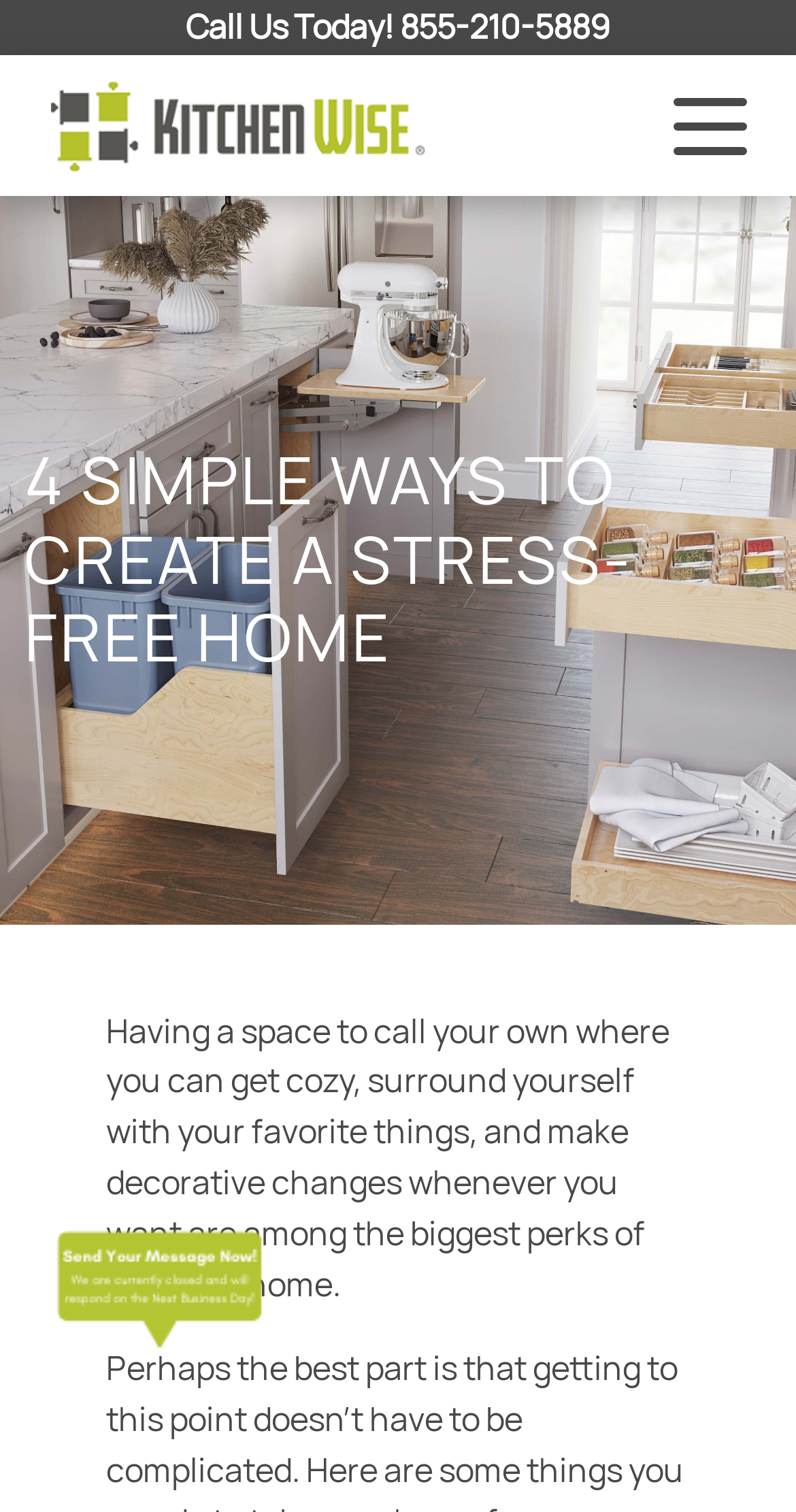Bounding box coordinates are specified in the format (top-left x, top-left y, bottom-right x, bottom-right y). All values are floating point numbers bounded between 0 and 1. Please provide the bounding box coordinate of the region this sentence describes: About Us

[0.136, 0.419, 0.662, 0.497]